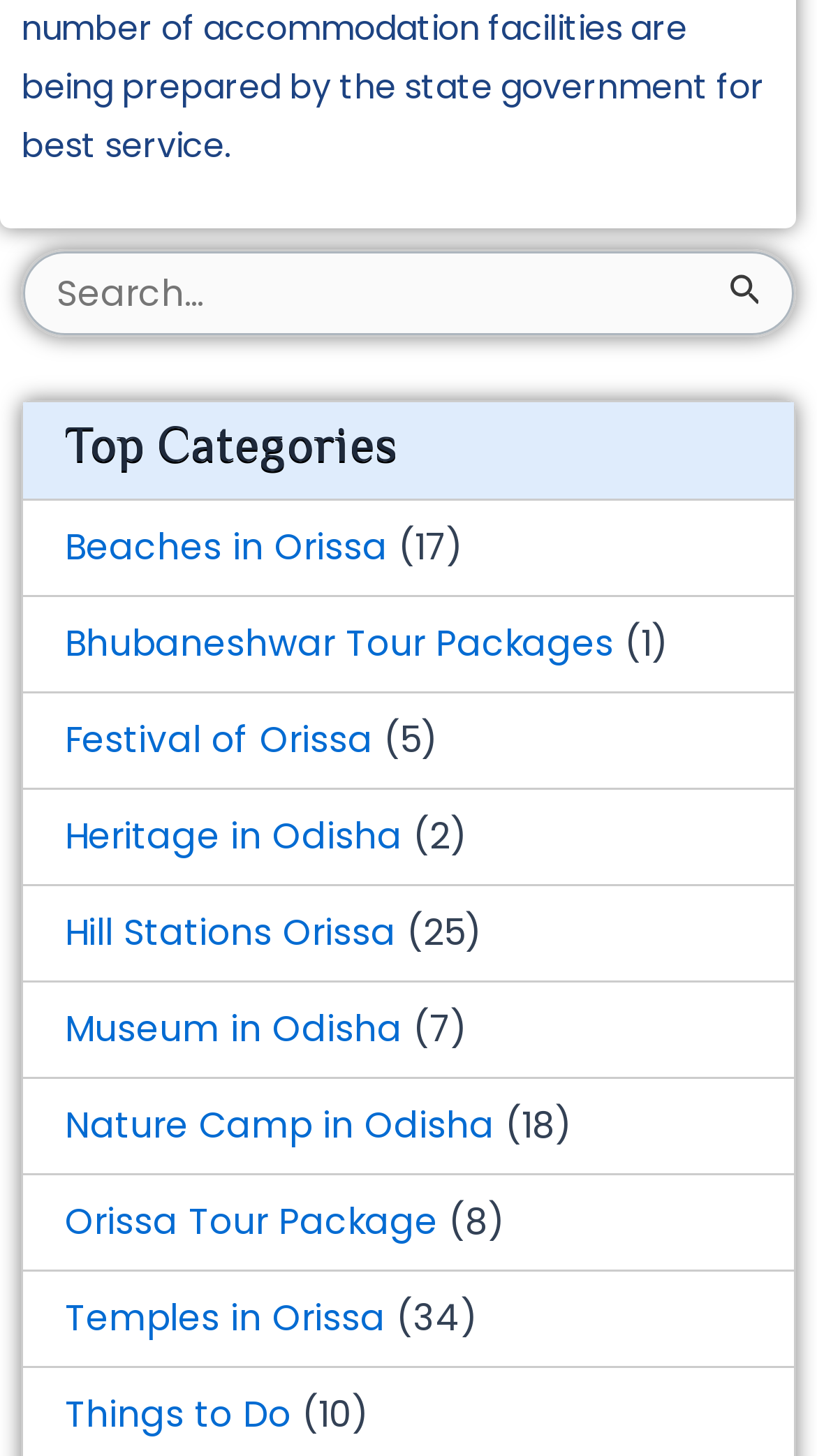How many categories are listed under 'Top Categories'?
Using the image provided, answer with just one word or phrase.

10